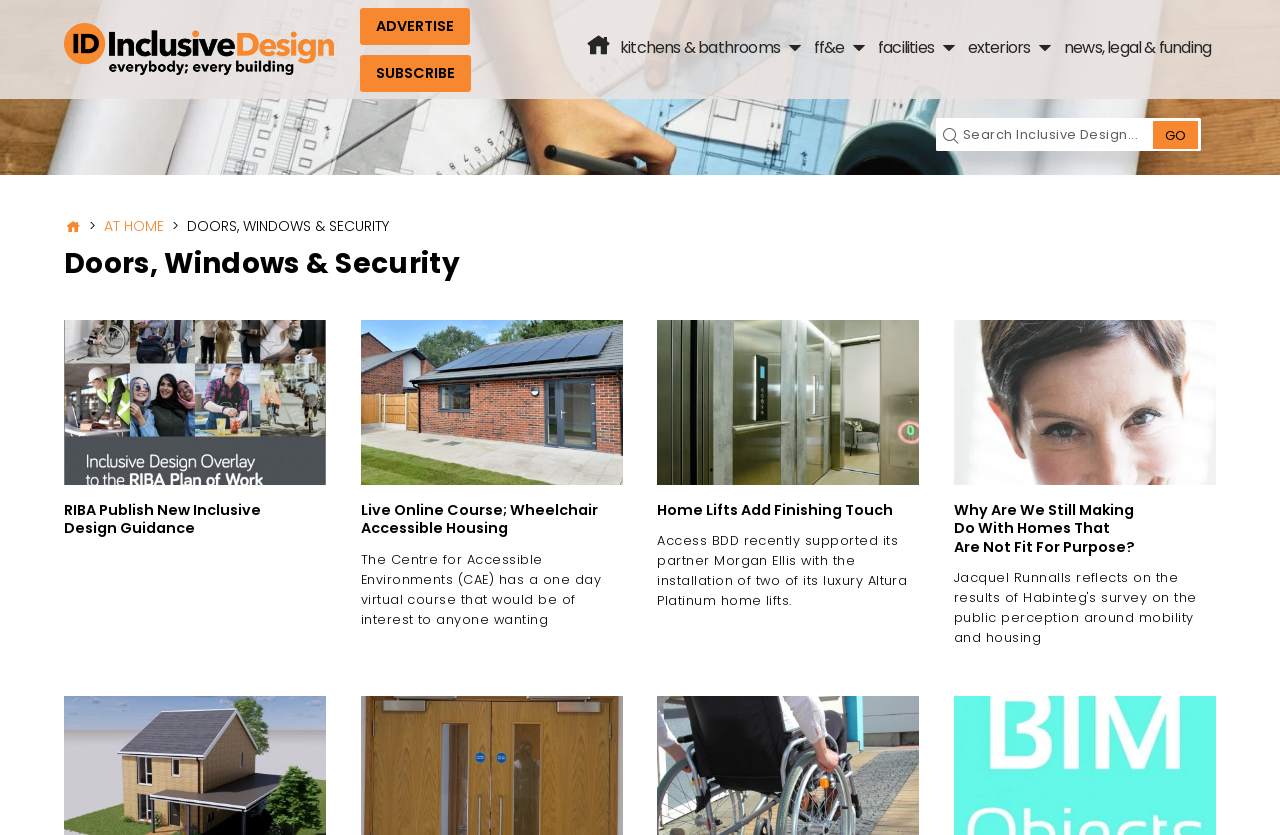How many main menu items are there?
Based on the screenshot, provide a one-word or short-phrase response.

6